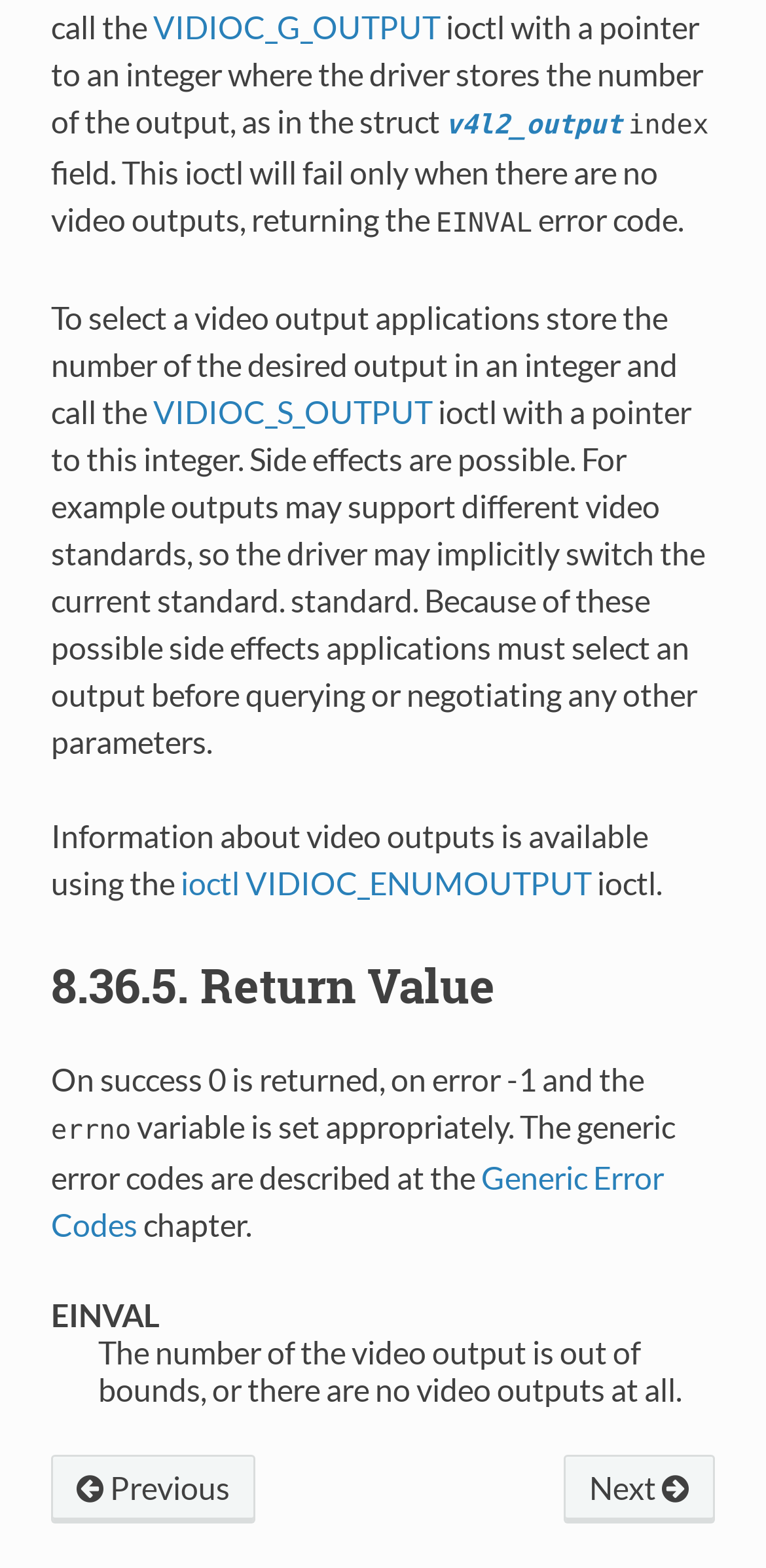Please respond in a single word or phrase: 
How do applications select a video output?

By calling VIDIOC_S_OUTPUT ioctl